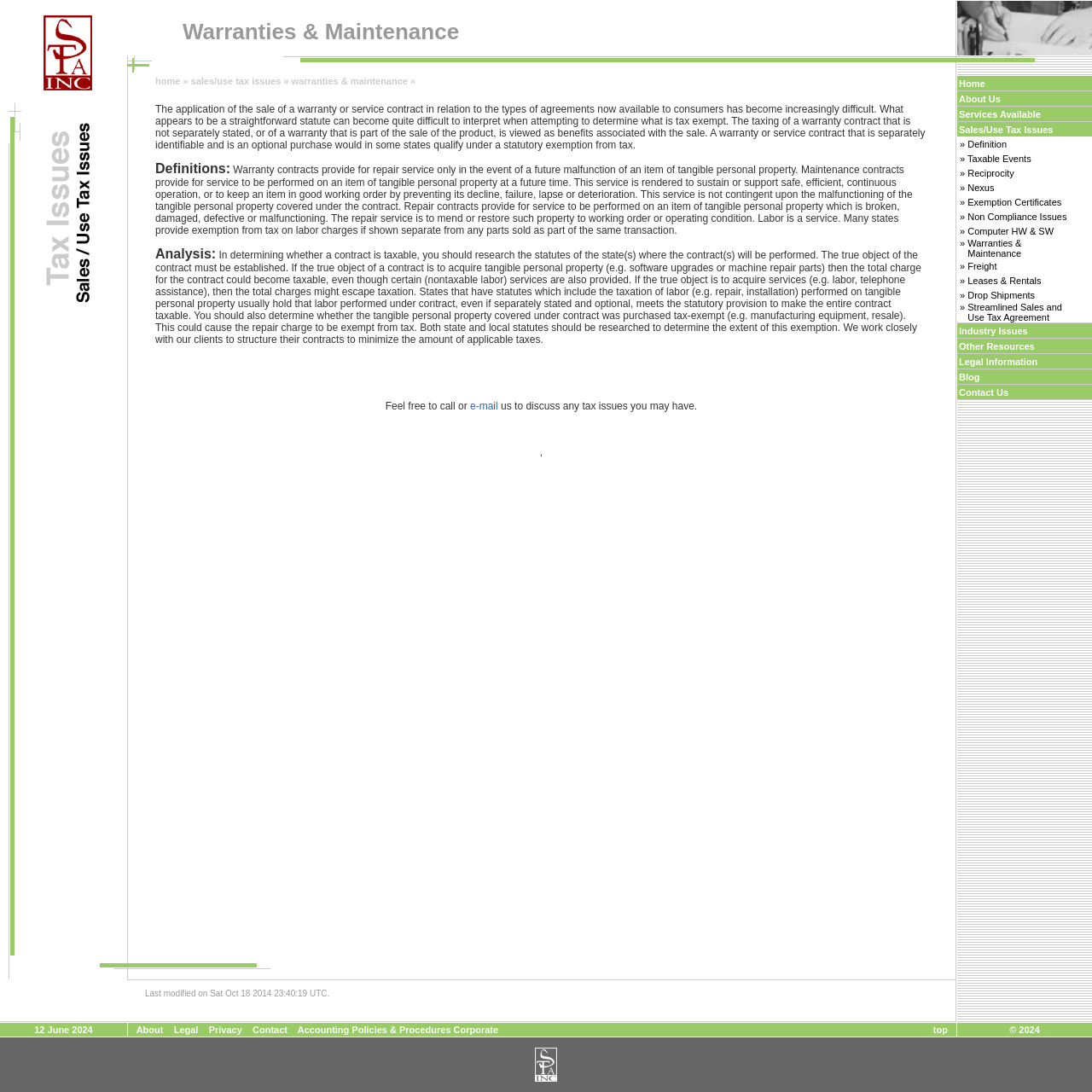Detail the various sections and features present on the webpage.

This webpage is about Sales Tax Advisors, Inc., a company that specializes in sales tax advice, corporate sales tax audit, and small business sales tax advice. 

At the top of the page, there is a row of small images, followed by a table with multiple rows and columns. The first row of the table contains a series of small images, while the second row has a mix of images and text, including a link to "Warranties & Maintenance". 

Below this table, there is another table with a navigation menu on the right side of the page. The menu has several links, including "Home", "About Us", "Services Available", "Sales/Use Tax Issues", and others. Each link is separated by a small image. 

The layout of the page is organized, with a clear separation between the different sections. The images and links are evenly spaced, making it easy to navigate the page.